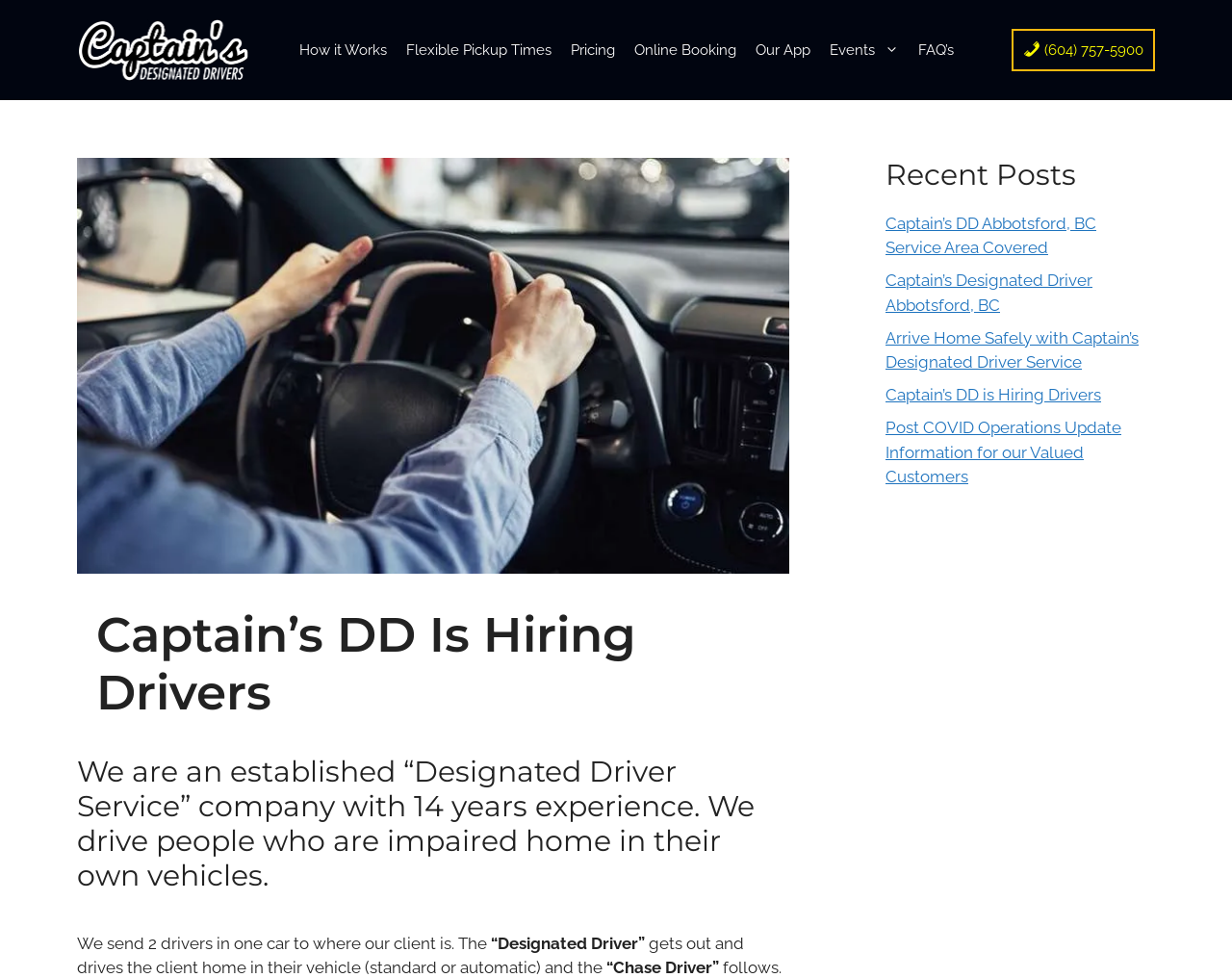Can you specify the bounding box coordinates of the area that needs to be clicked to fulfill the following instruction: "Click on 'How it Works'"?

[0.235, 0.022, 0.321, 0.081]